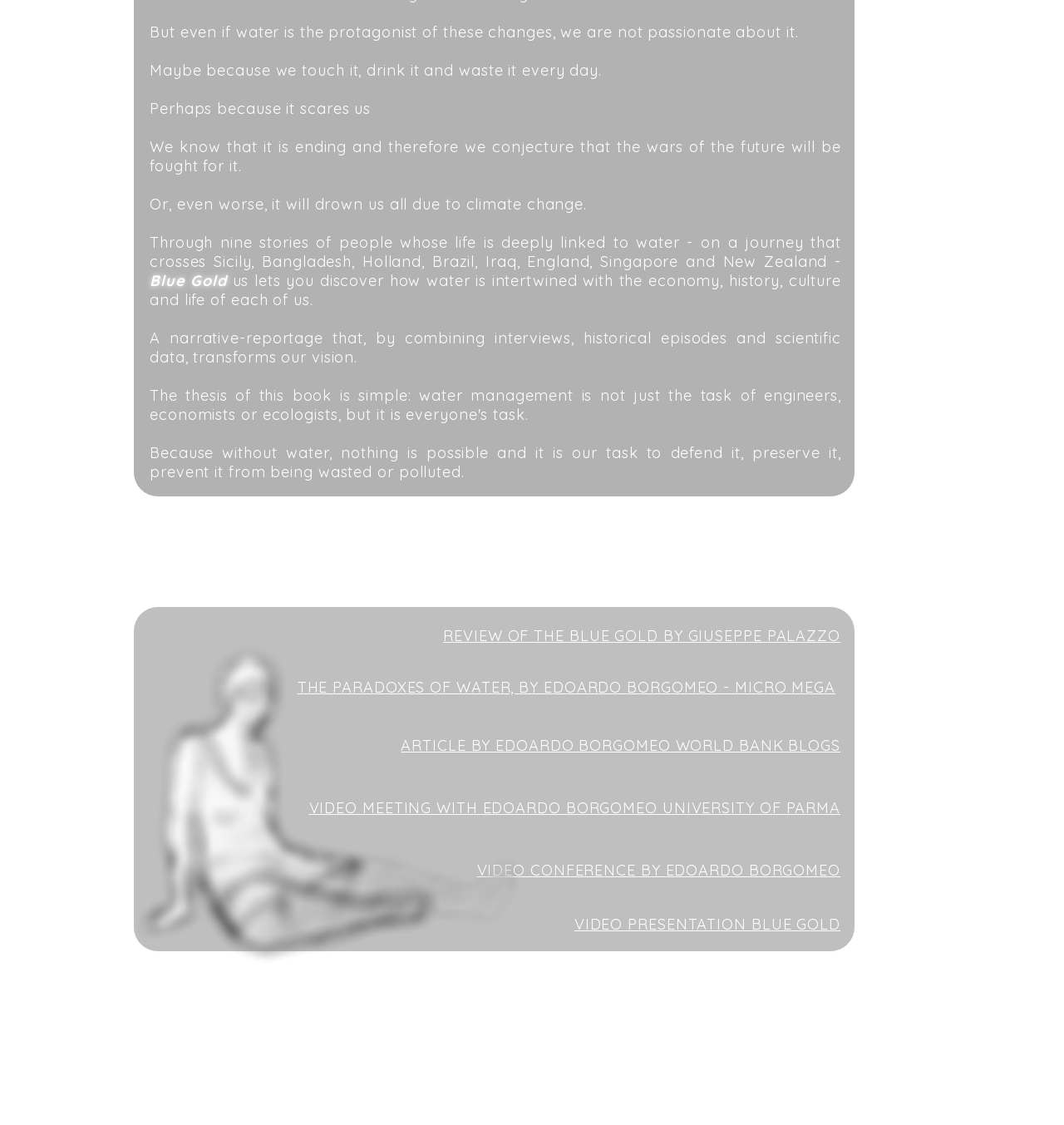Using a single word or phrase, answer the following question: 
How many headings are present on this webpage?

7